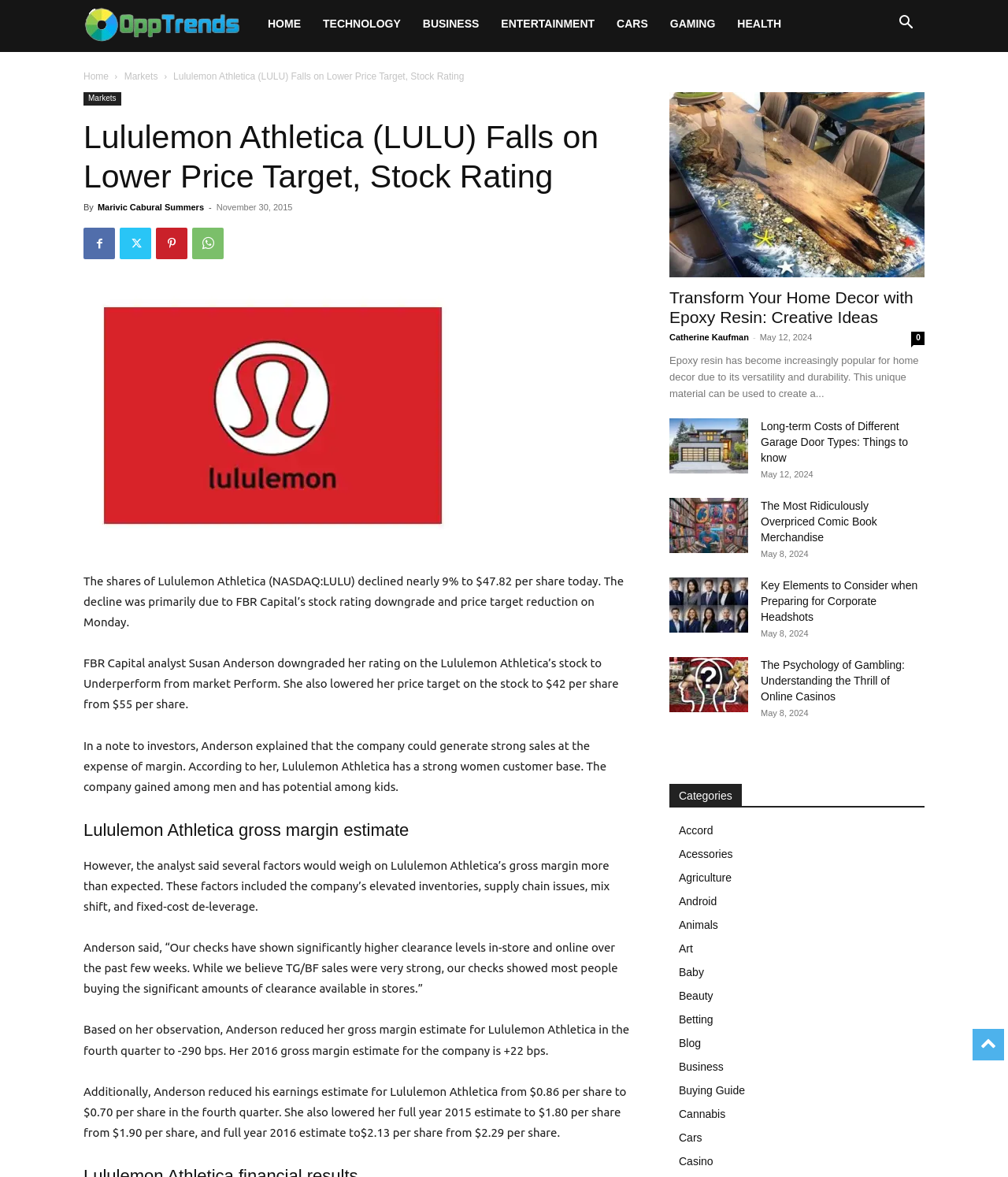Can you pinpoint the bounding box coordinates for the clickable element required for this instruction: "Check the 'Categories' section"? The coordinates should be four float numbers between 0 and 1, i.e., [left, top, right, bottom].

[0.664, 0.666, 0.917, 0.686]